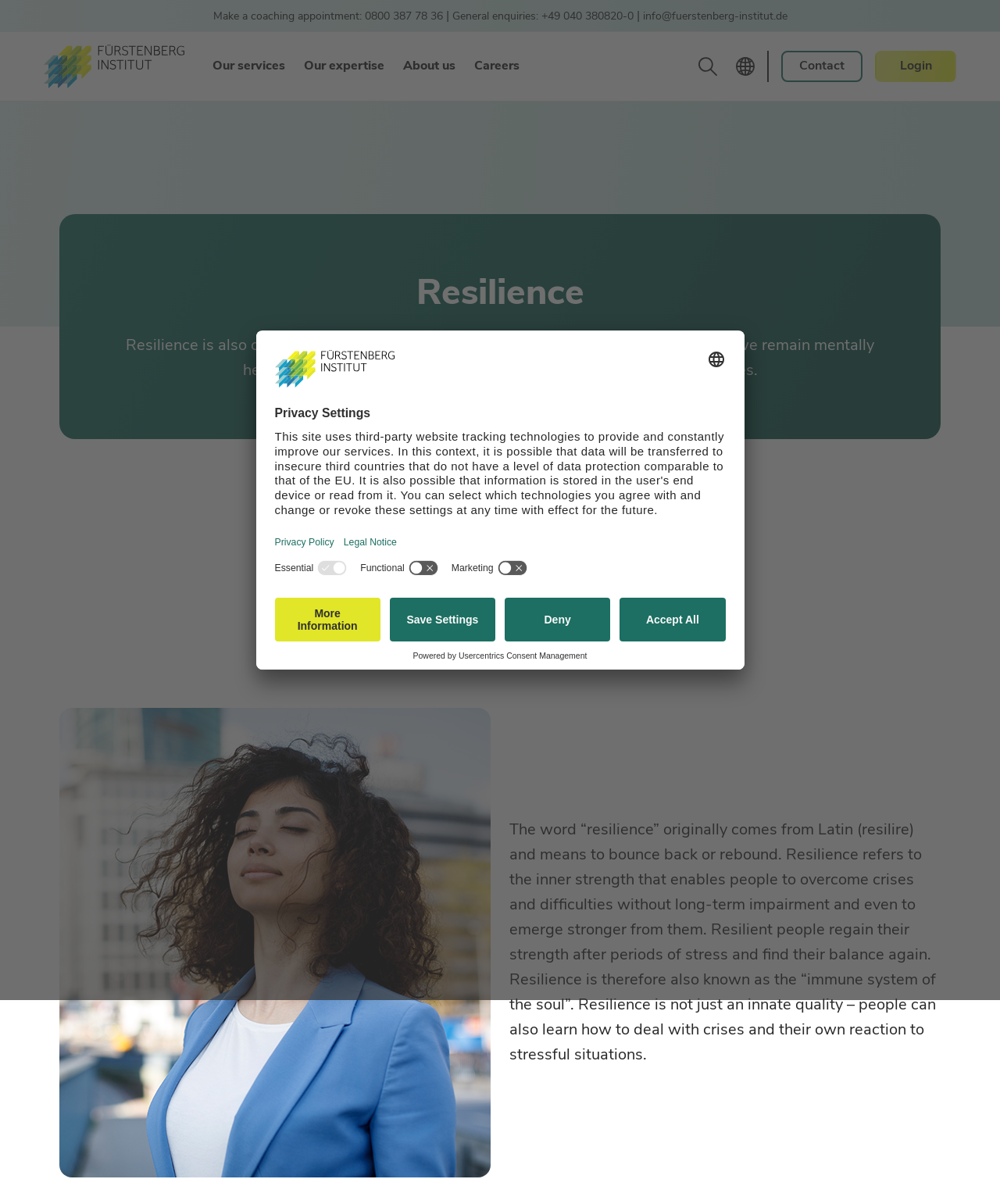Identify the bounding box coordinates for the region of the element that should be clicked to carry out the instruction: "Select Language". The bounding box coordinates should be four float numbers between 0 and 1, i.e., [left, top, right, bottom].

[0.736, 0.047, 0.755, 0.063]